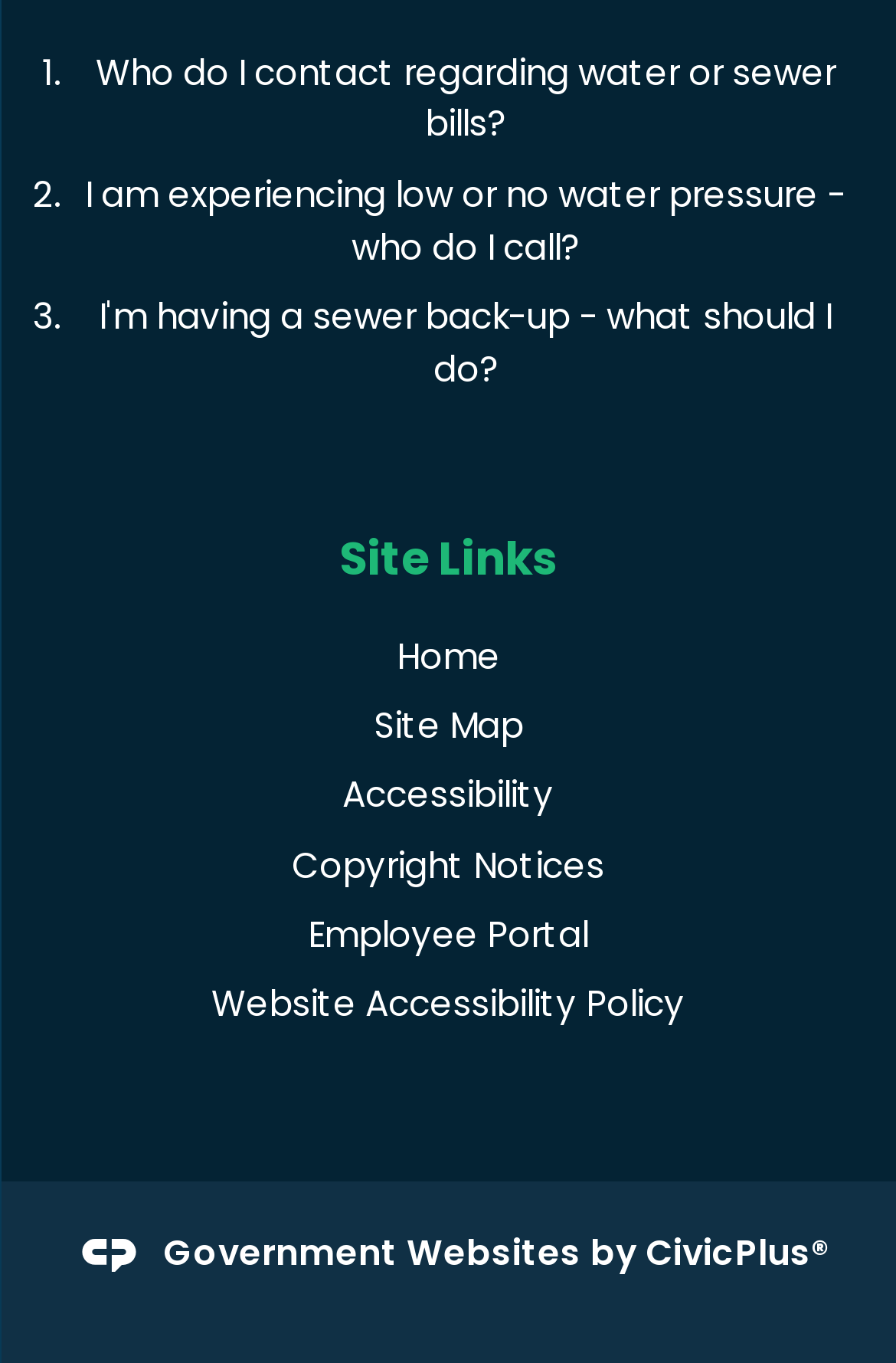What is the third FAQ question?
Please answer the question with a detailed and comprehensive explanation.

The third FAQ question is 'I'm having a sewer back-up - what should I do?' which can be found below the first two FAQ questions, indicated by the list marker '3.'.